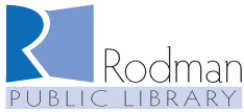Answer with a single word or phrase: 
What is the font style of the text 'Rodman PUBLIC LIBRARY'?

Elegant